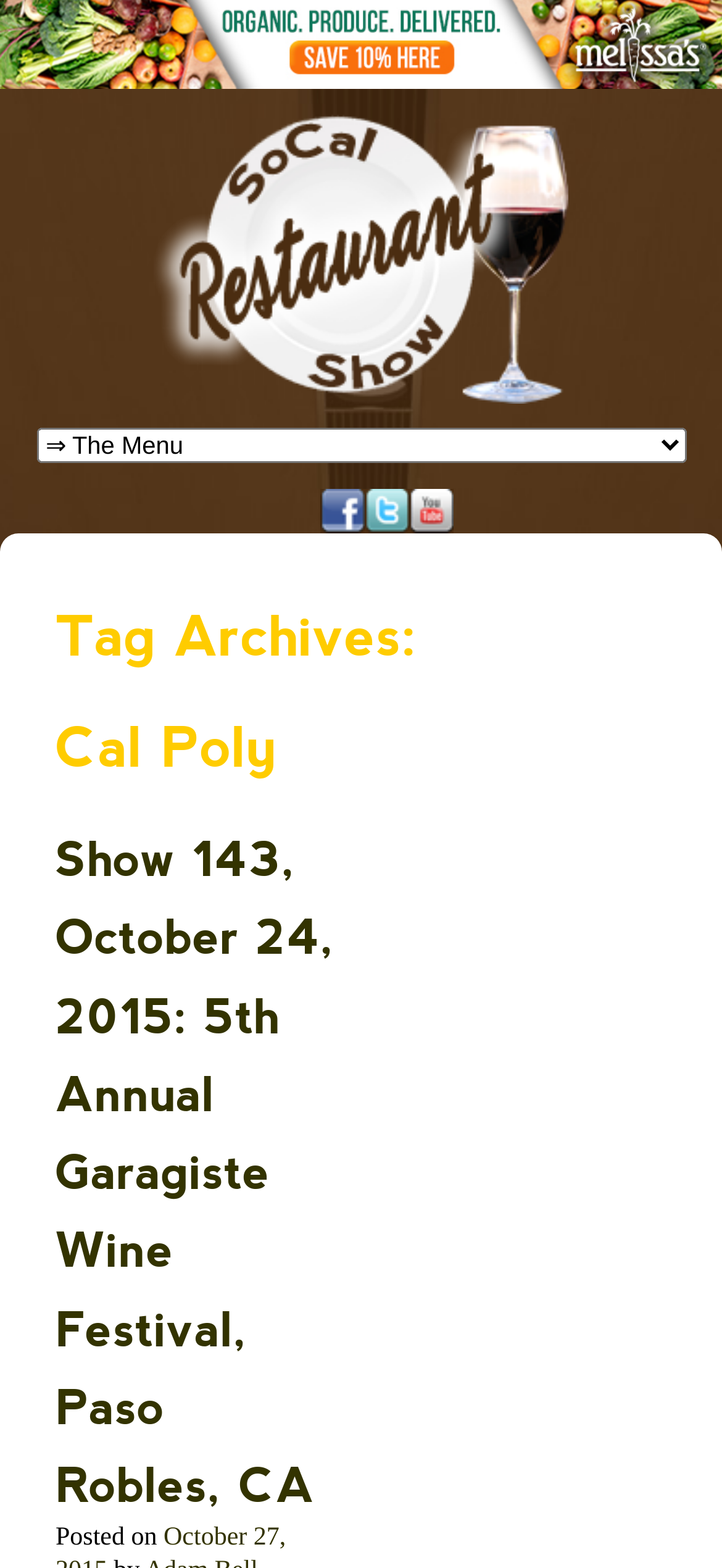How many social media links are there?
Use the screenshot to answer the question with a single word or phrase.

3